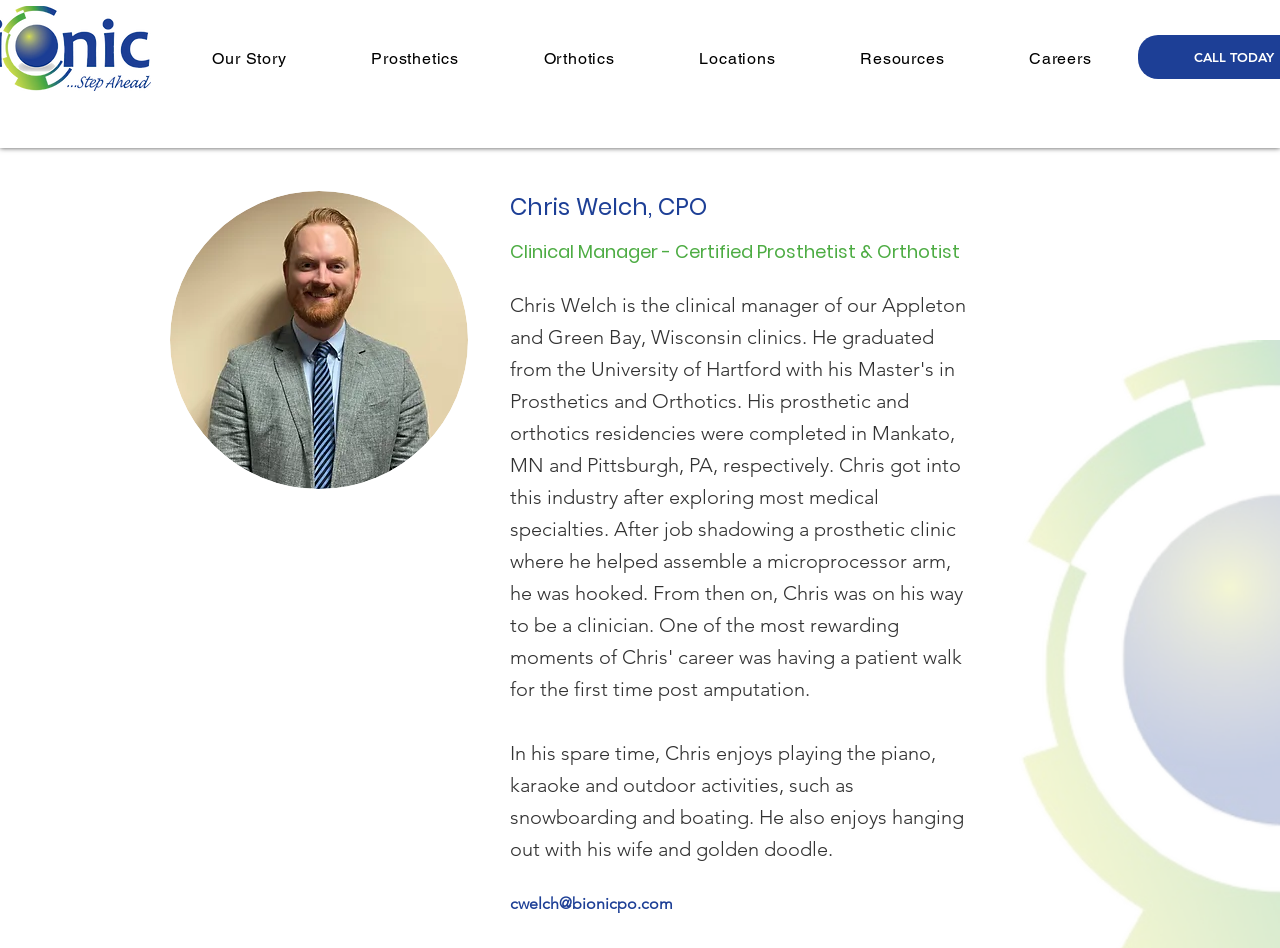What are Chris Welch's hobbies?
Look at the image and provide a short answer using one word or a phrase.

Playing piano, karaoke, outdoor activities